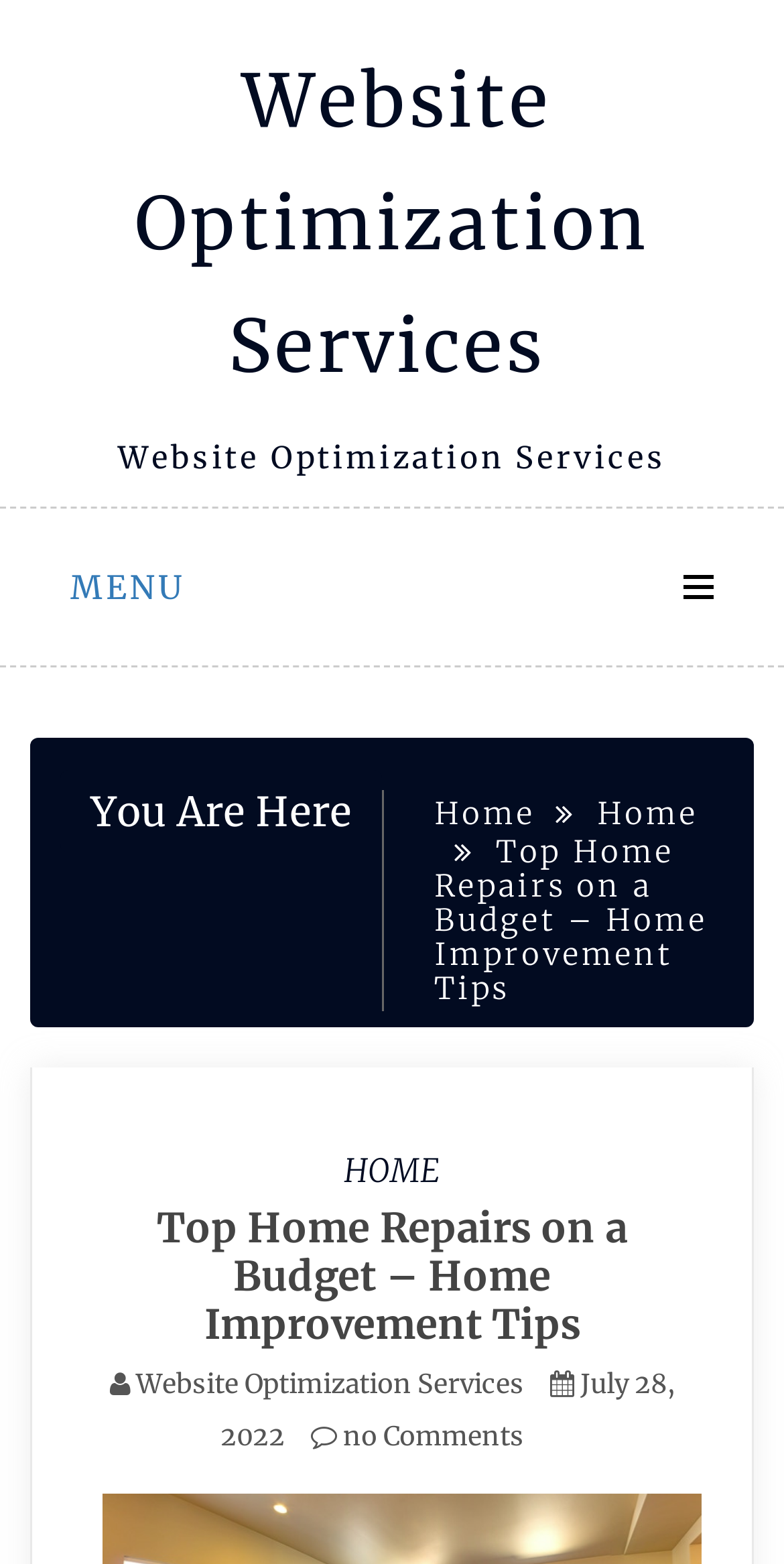Is there a menu on the webpage?
Refer to the image and offer an in-depth and detailed answer to the question.

The presence of the link 'MENU' on the webpage indicates that there is a menu available.